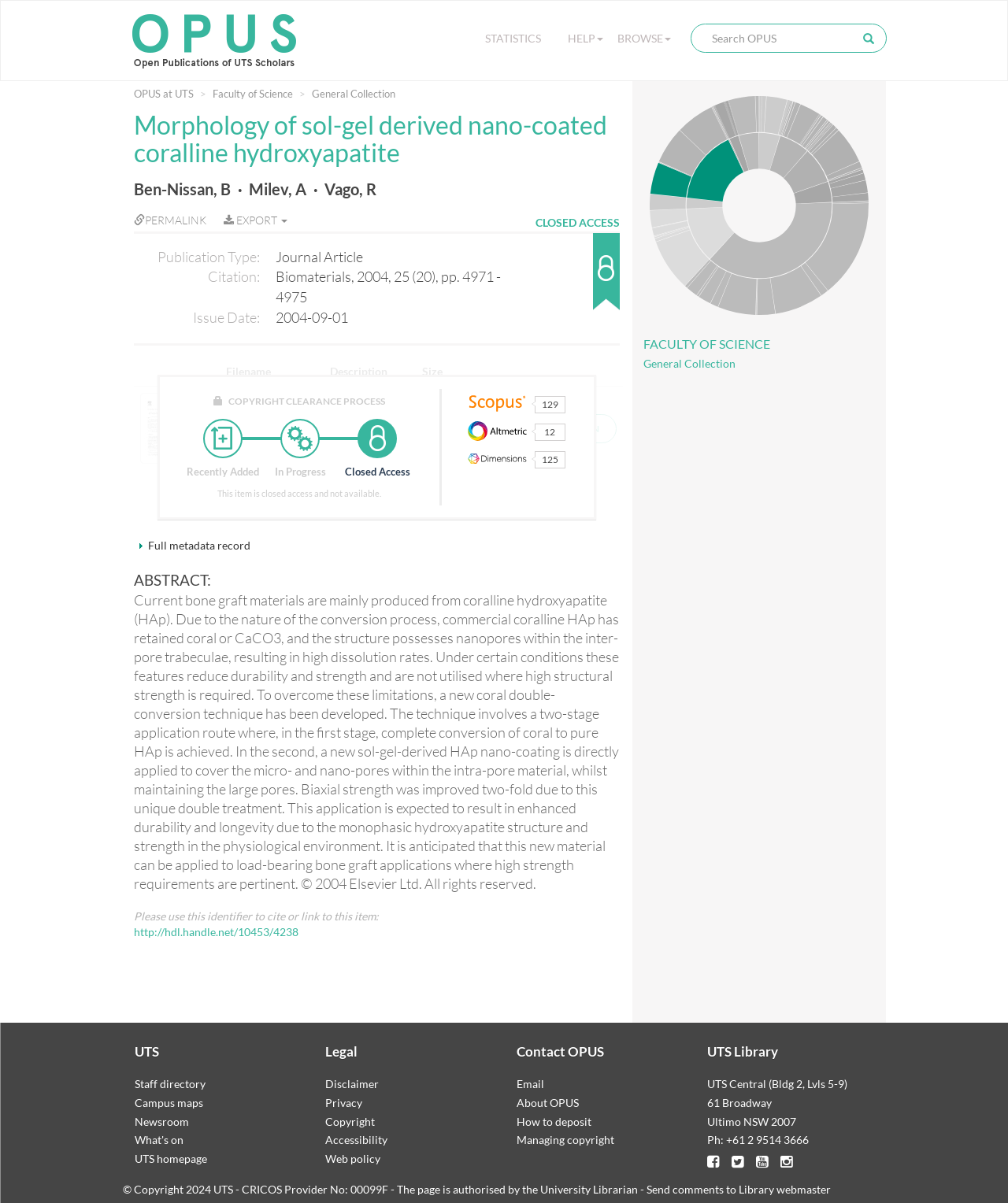Provide a single word or phrase answer to the question: 
What is the publication type of this article?

Journal Article